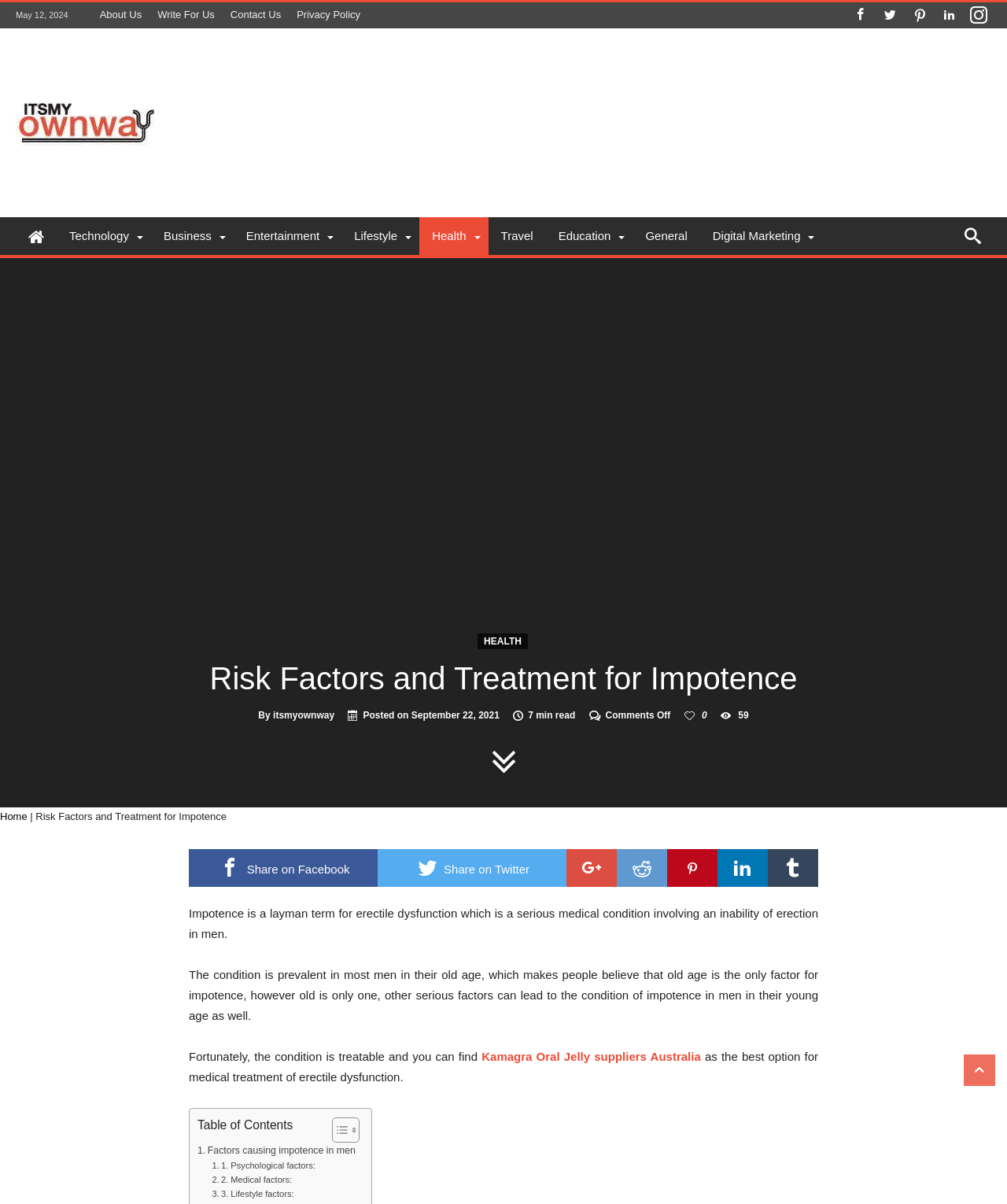Review the image closely and give a comprehensive answer to the question: Who is the author of the latest article?

I found the author of the latest article by looking at the 'By' section below the article title, which says 'By itsmyownway'.